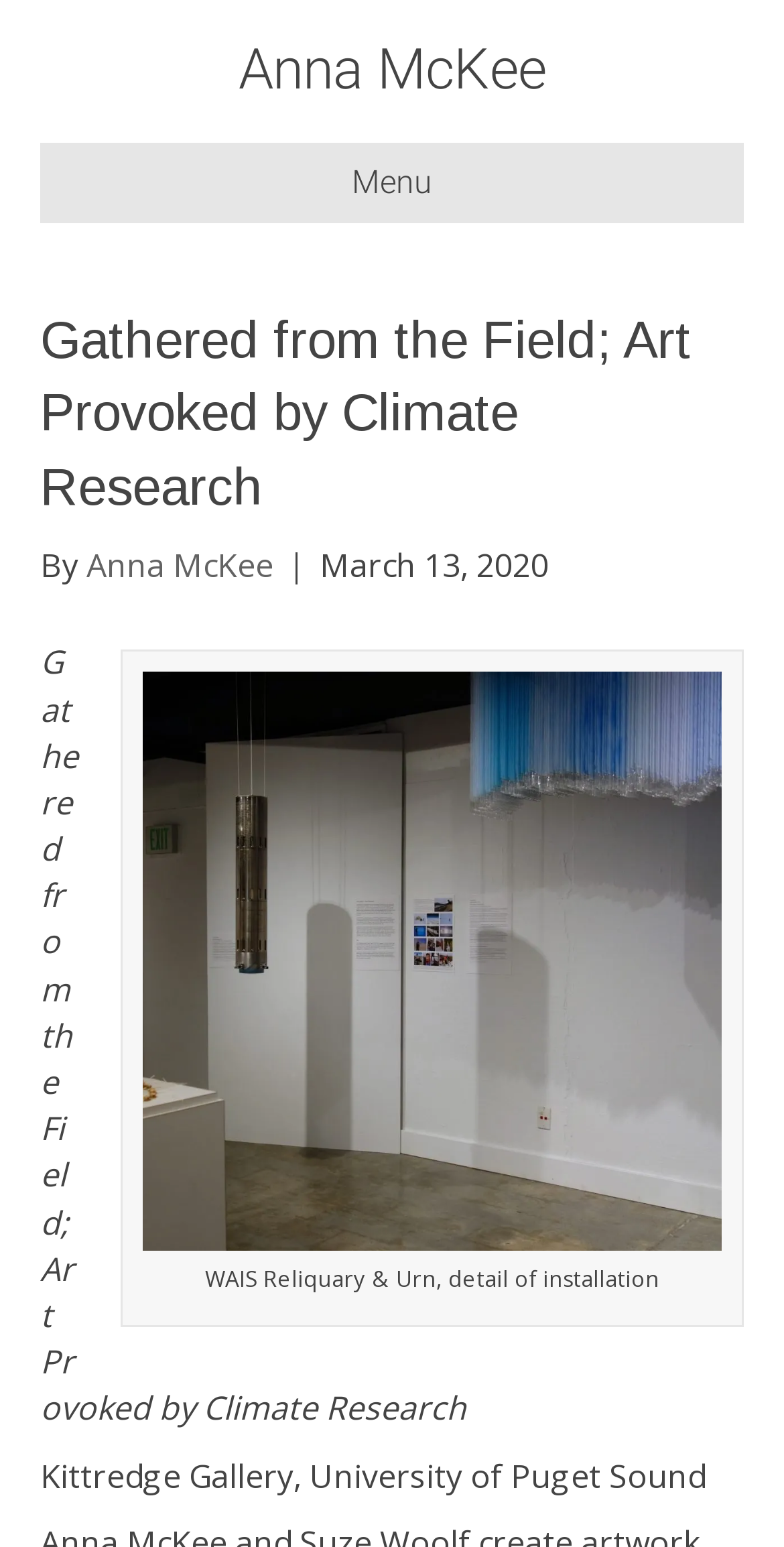Generate the main heading text from the webpage.

Gathered from the Field; Art Provoked by Climate Research